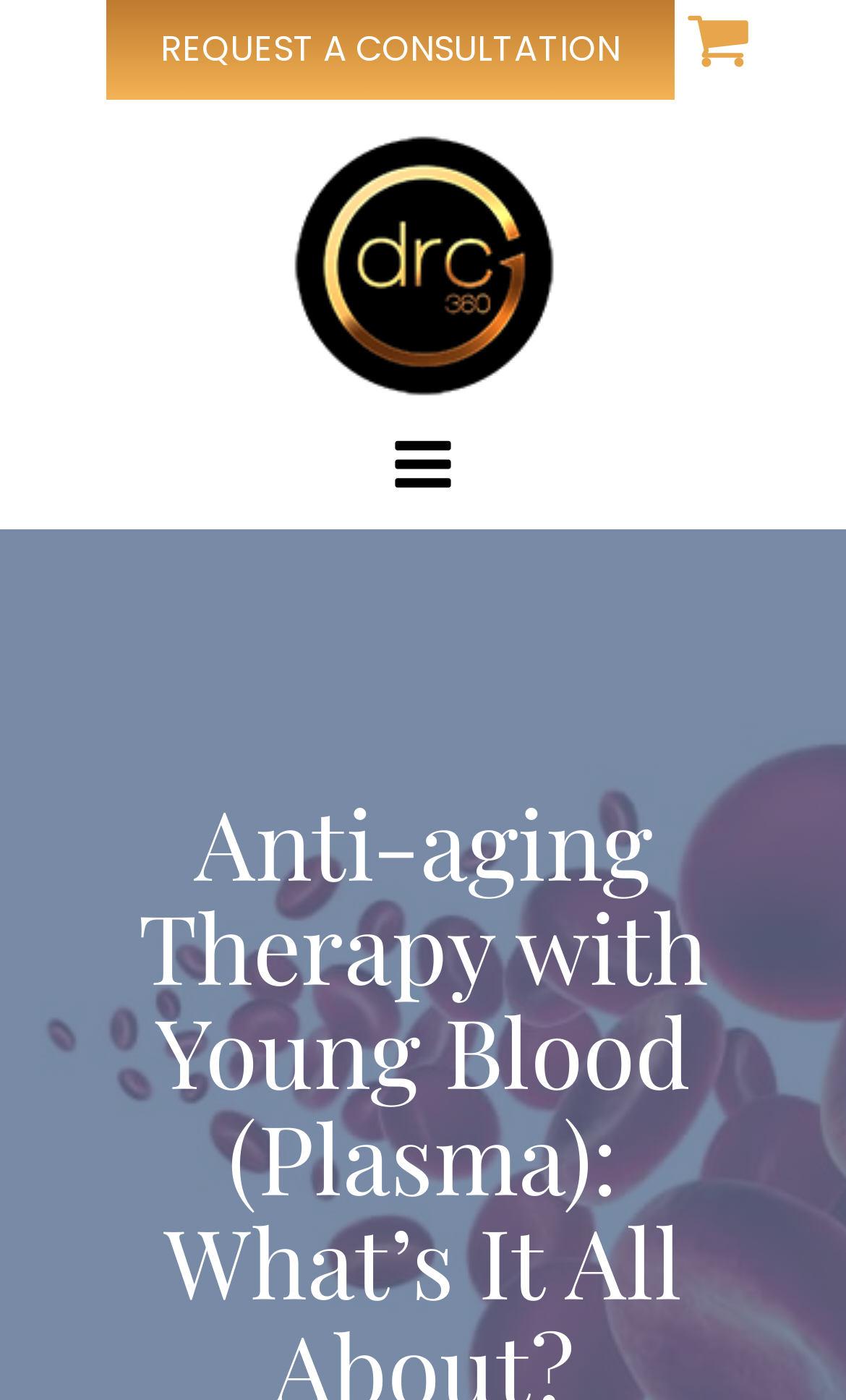Please provide a short answer using a single word or phrase for the question:
What is the purpose of the link 'REQUEST A CONSULTATION'?

To request a consultation